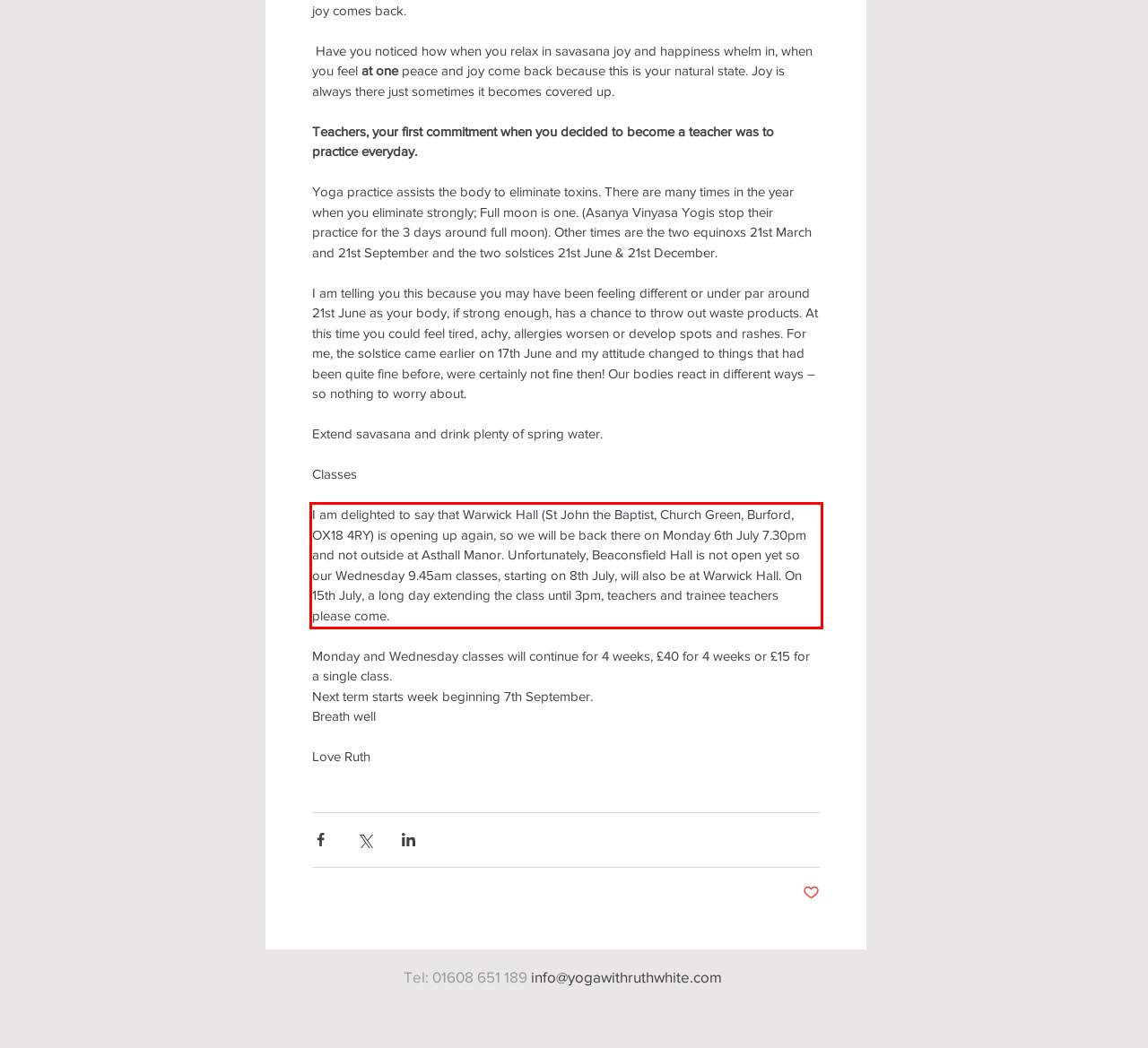Given a screenshot of a webpage with a red bounding box, extract the text content from the UI element inside the red bounding box.

I am delighted to say that Warwick Hall (St John the Baptist, Church Green, Burford, OX18 4RY) is opening up again, so we will be back there on Monday 6th July 7.30pm and not outside at Asthall Manor. Unfortunately, Beaconsfield Hall is not open yet so our Wednesday 9.45am classes, starting on 8th July, will also be at Warwick Hall. On 15th July, a long day extending the class until 3pm, teachers and trainee teachers please come.